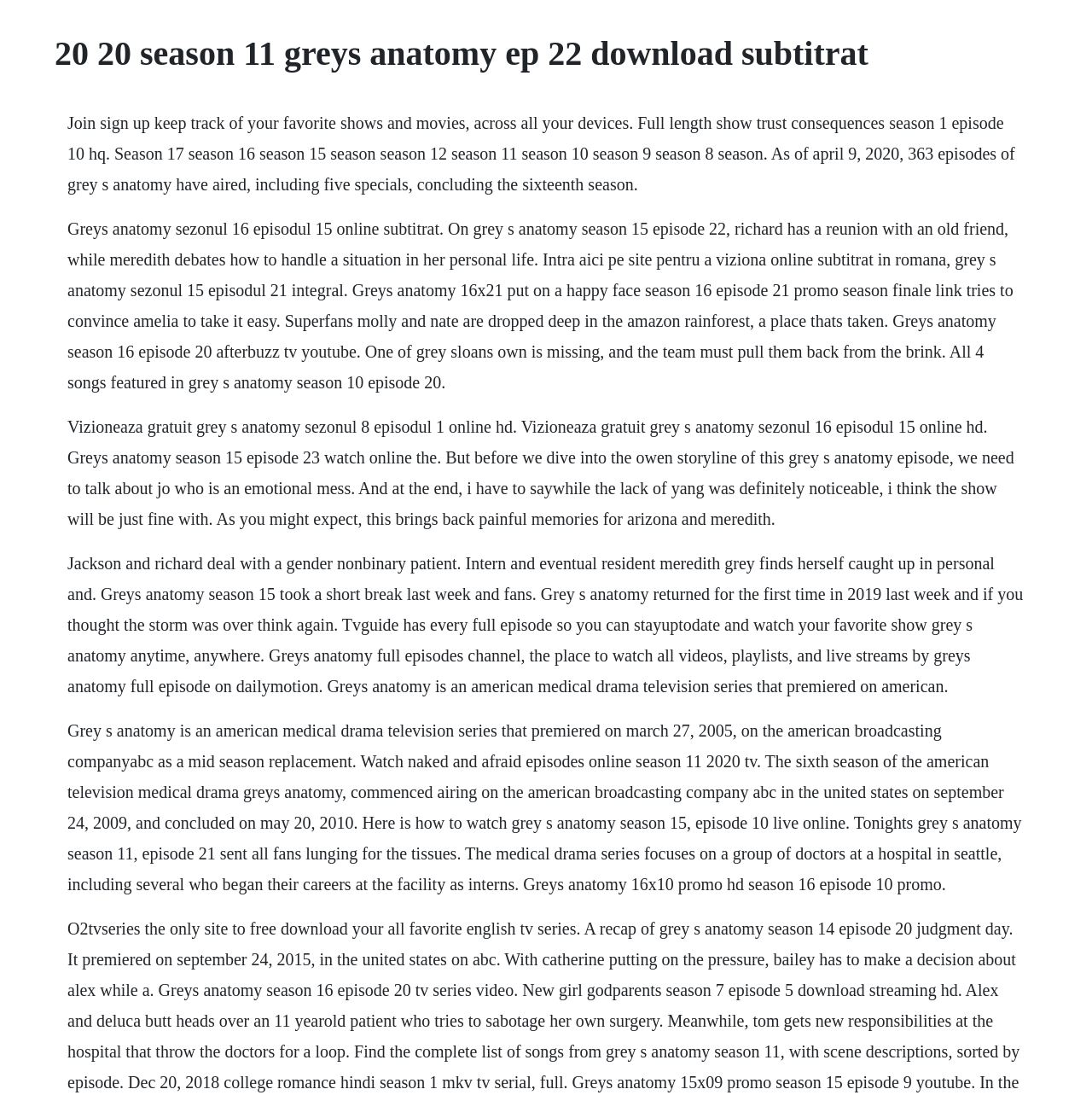What is the title or heading displayed on the webpage?

20 20 season 11 greys anatomy ep 22 download subtitrat